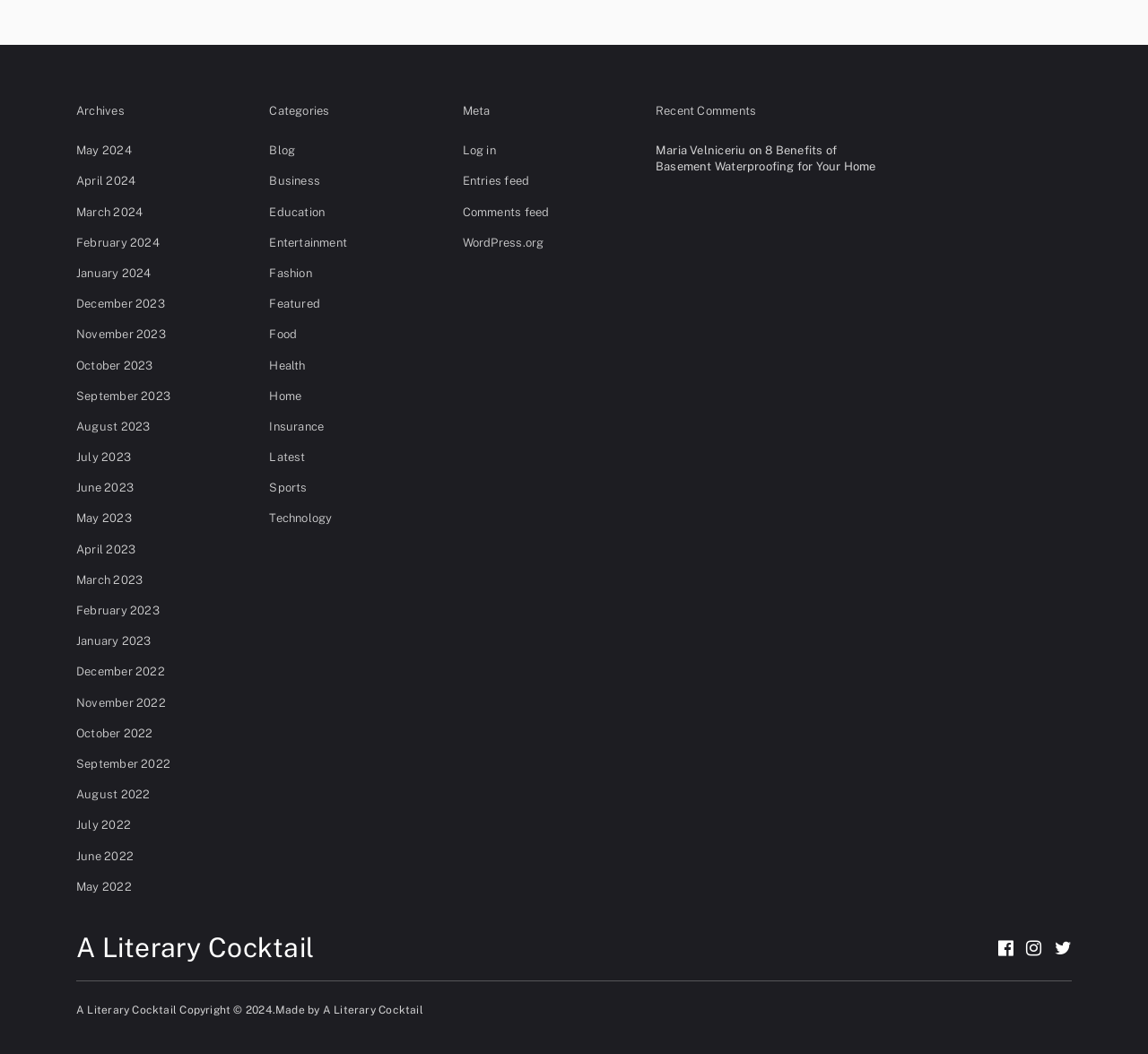Based on the element description December 2022, identify the bounding box of the UI element in the given webpage screenshot. The coordinates should be in the format (top-left x, top-left y, bottom-right x, bottom-right y) and must be between 0 and 1.

[0.066, 0.631, 0.144, 0.644]